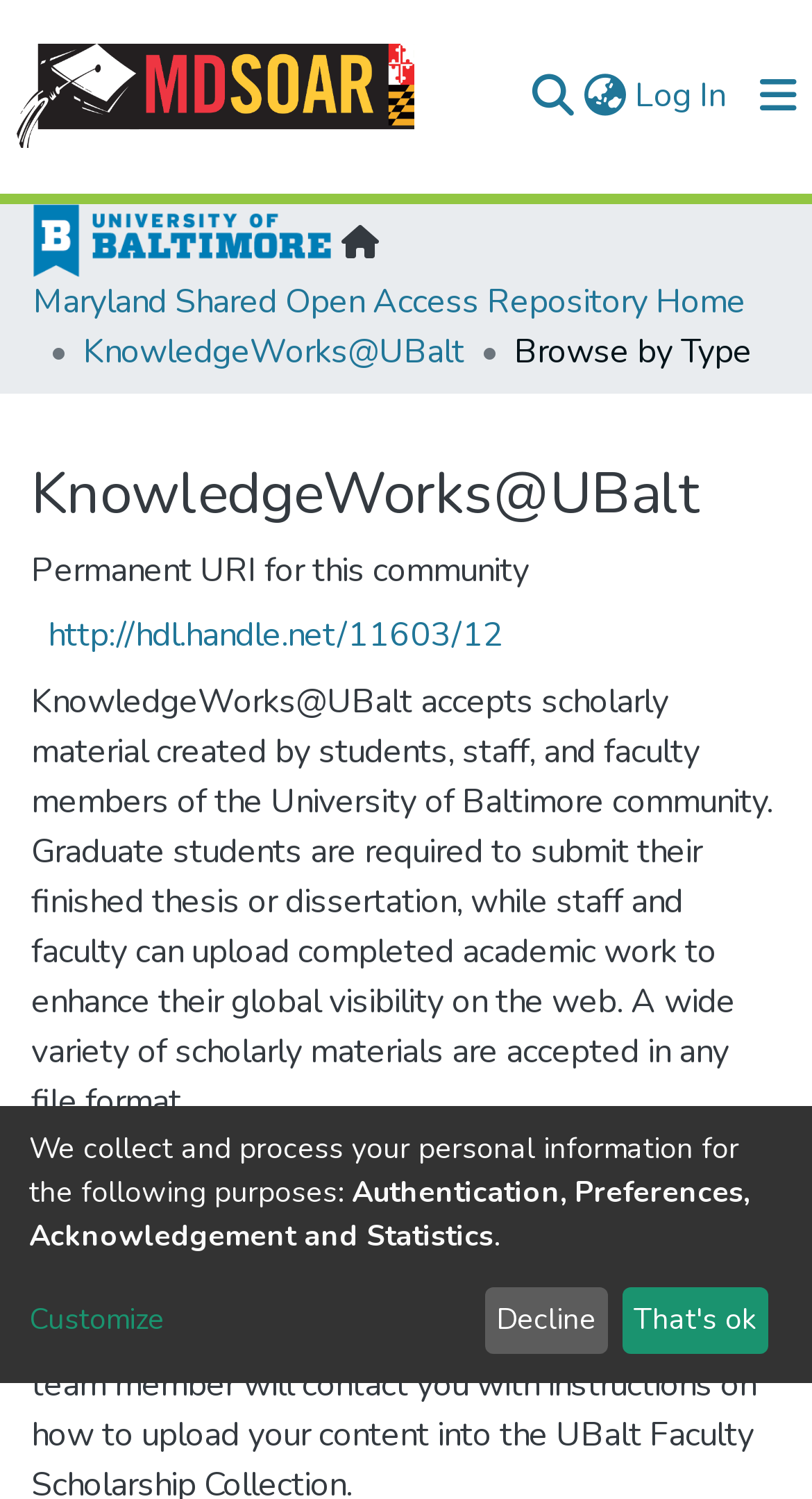Identify the bounding box coordinates for the region of the element that should be clicked to carry out the instruction: "Browse communities and collections". The bounding box coordinates should be four float numbers between 0 and 1, i.e., [left, top, right, bottom].

[0.041, 0.129, 0.513, 0.185]